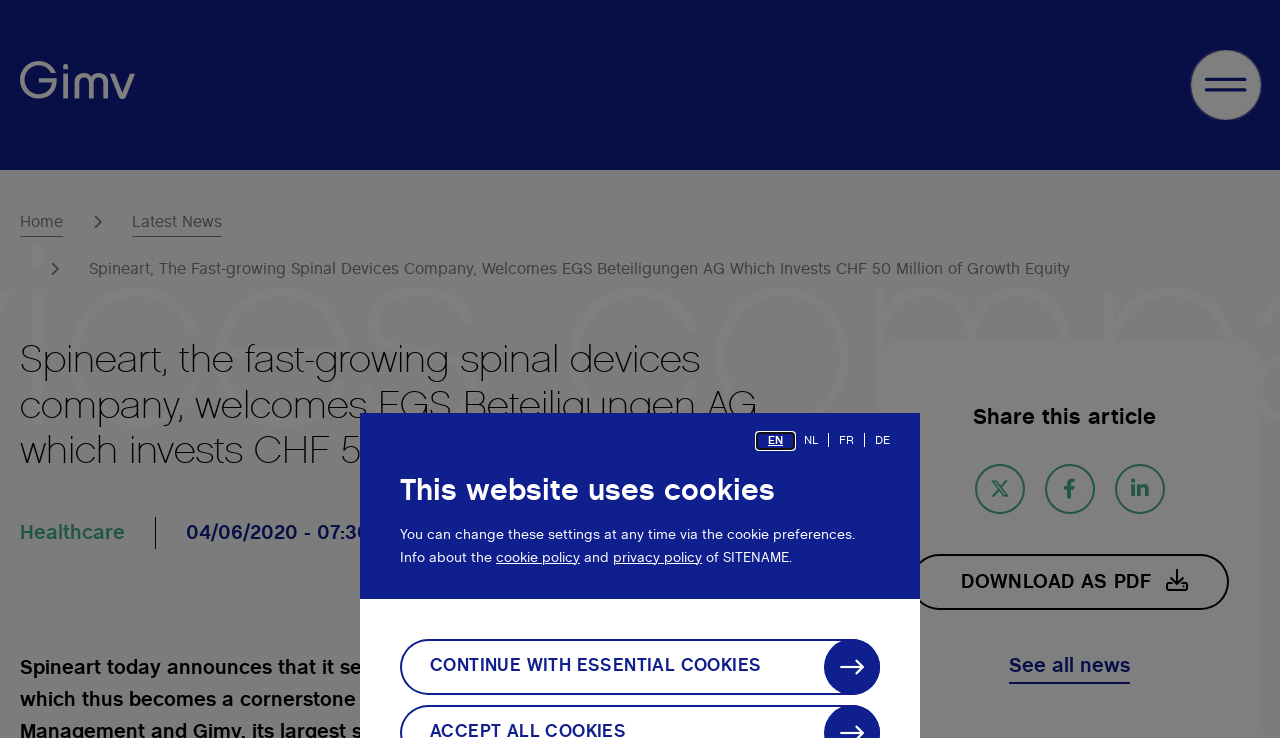Show the bounding box coordinates for the HTML element described as: "Continue with essential cookies".

[0.312, 0.866, 0.688, 0.942]